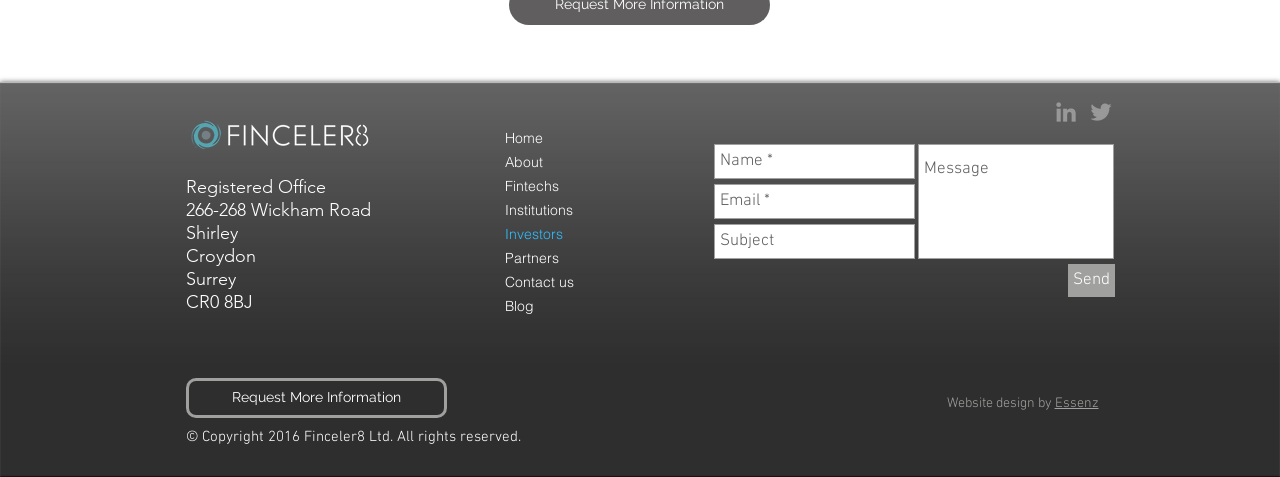Provide a brief response using a word or short phrase to this question:
What is the address of the registered office?

266-268 Wickham Road